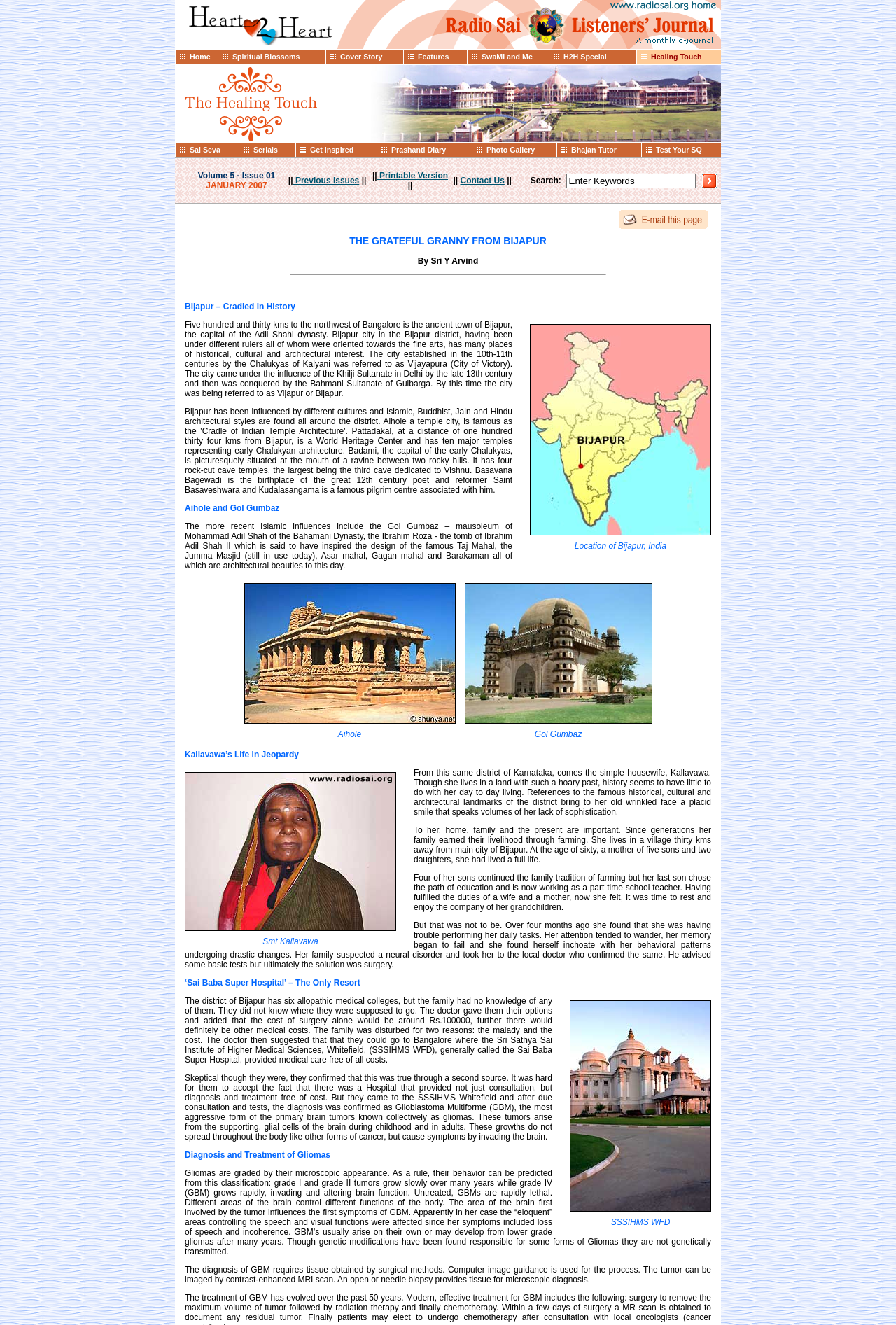Please locate the bounding box coordinates of the region I need to click to follow this instruction: "Explore the H2H Special section".

[0.613, 0.038, 0.71, 0.048]